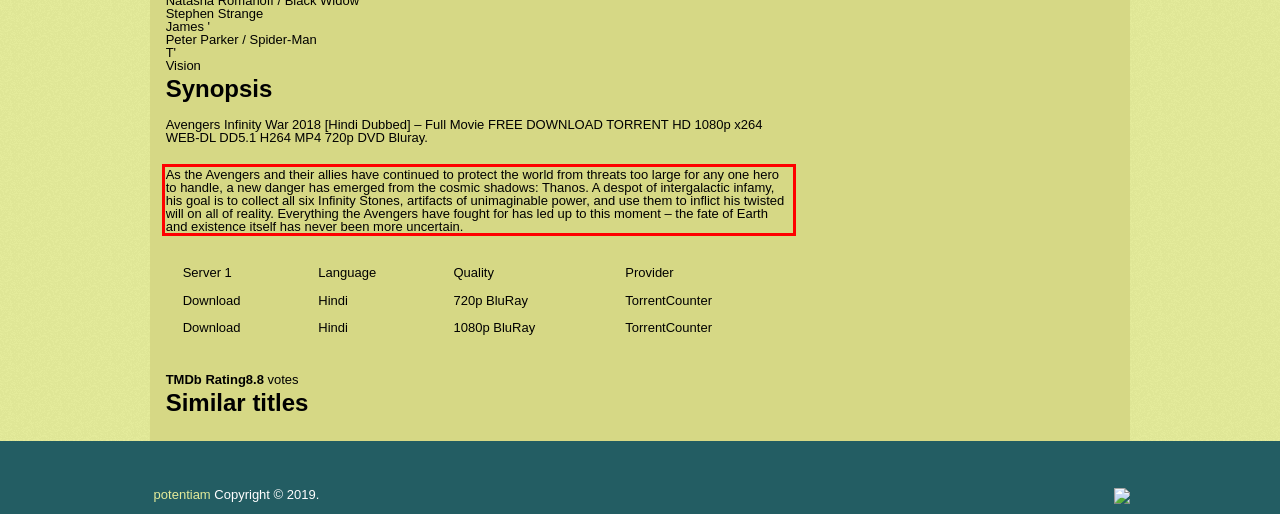You are presented with a screenshot containing a red rectangle. Extract the text found inside this red bounding box.

As the Avengers and their allies have continued to protect the world from threats too large for any one hero to handle, a new danger has emerged from the cosmic shadows: Thanos. A despot of intergalactic infamy, his goal is to collect all six Infinity Stones, artifacts of unimaginable power, and use them to inflict his twisted will on all of reality. Everything the Avengers have fought for has led up to this moment – the fate of Earth and existence itself has never been more uncertain.